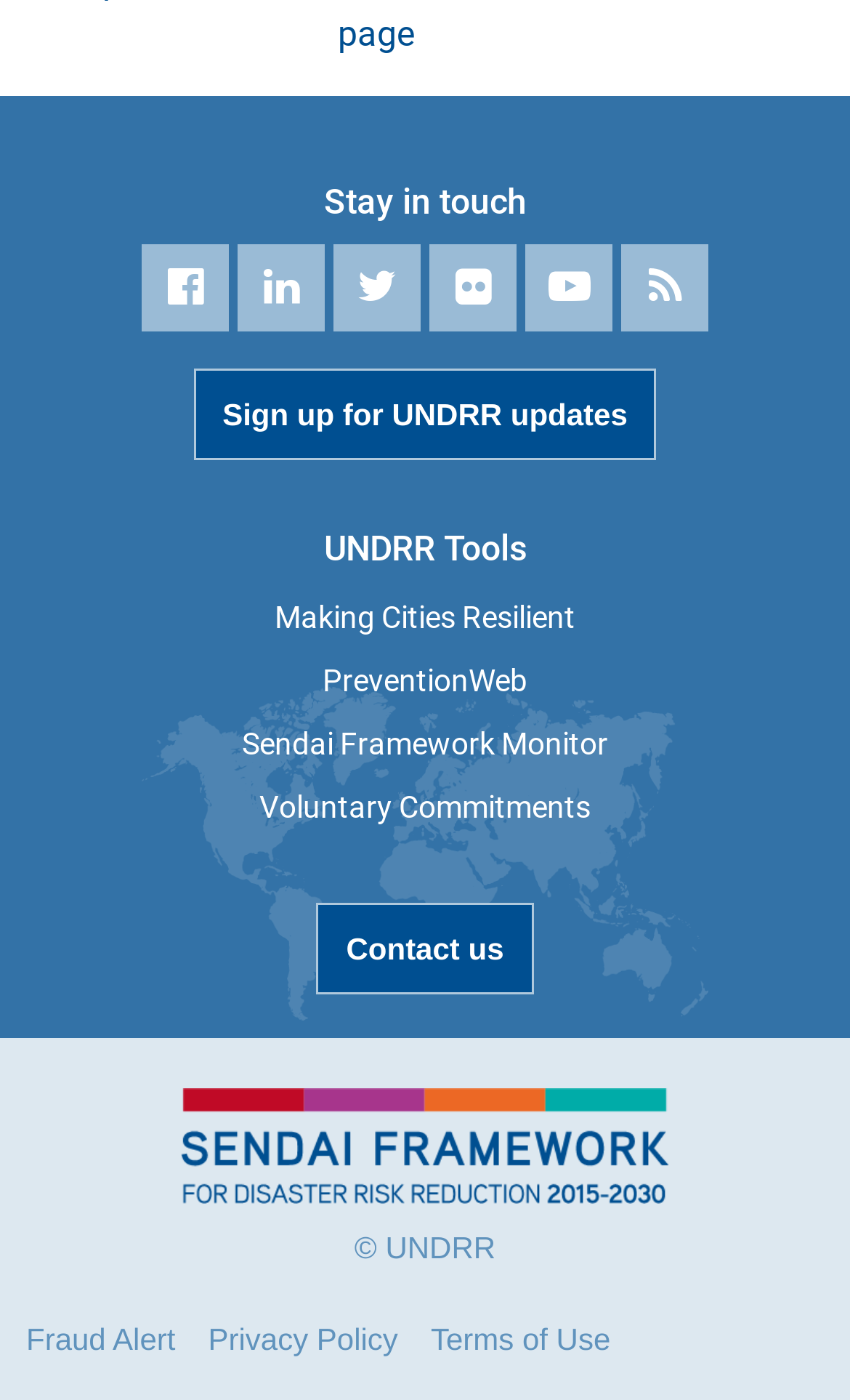What is the name of the framework mentioned at the bottom?
Use the image to give a comprehensive and detailed response to the question.

The link 'Sendai Framework' is accompanied by an image with the same name, which suggests that it is a framework or a project related to UNDRR.